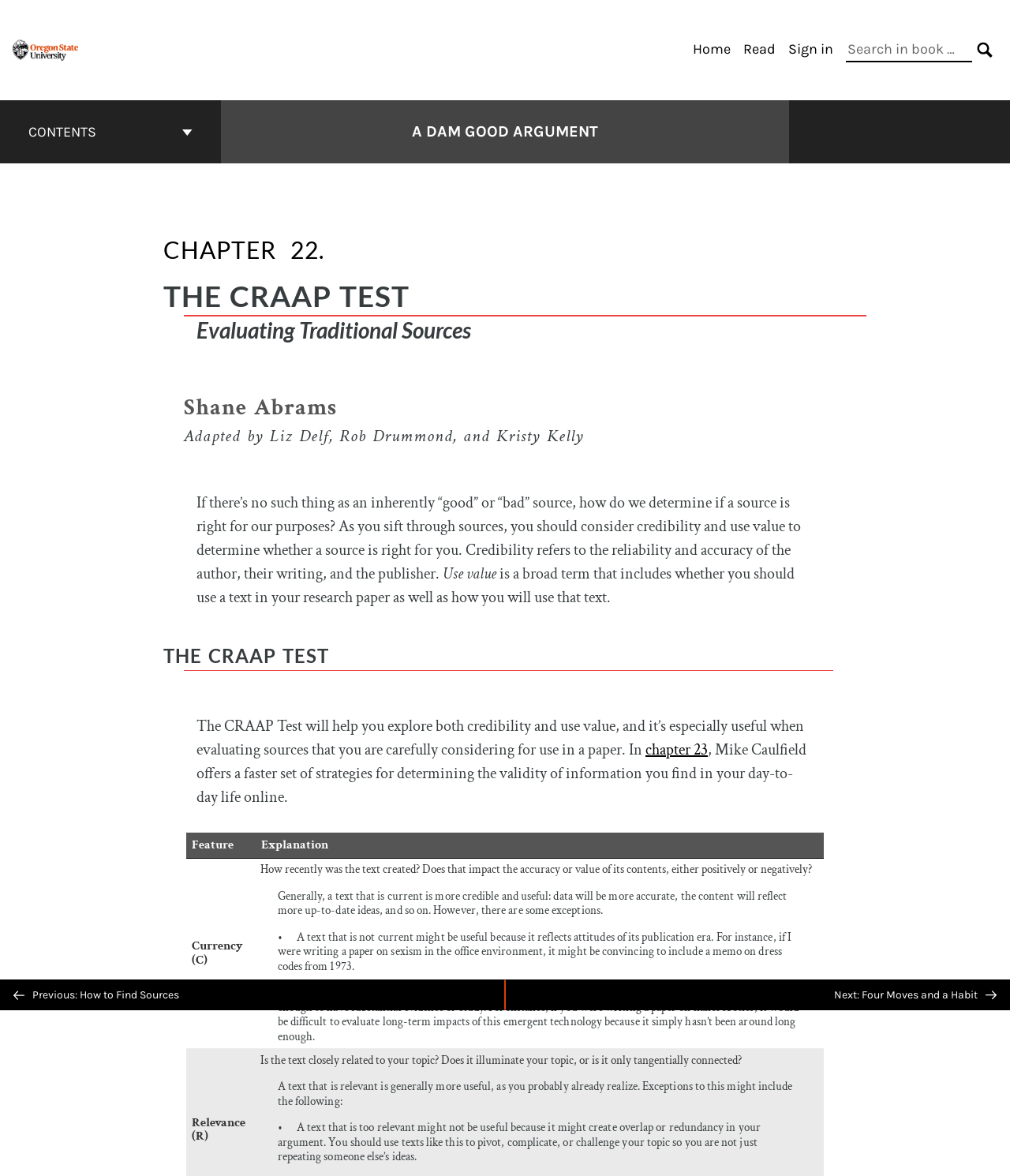Extract the heading text from the webpage.

A DAM GOOD ARGUMENT